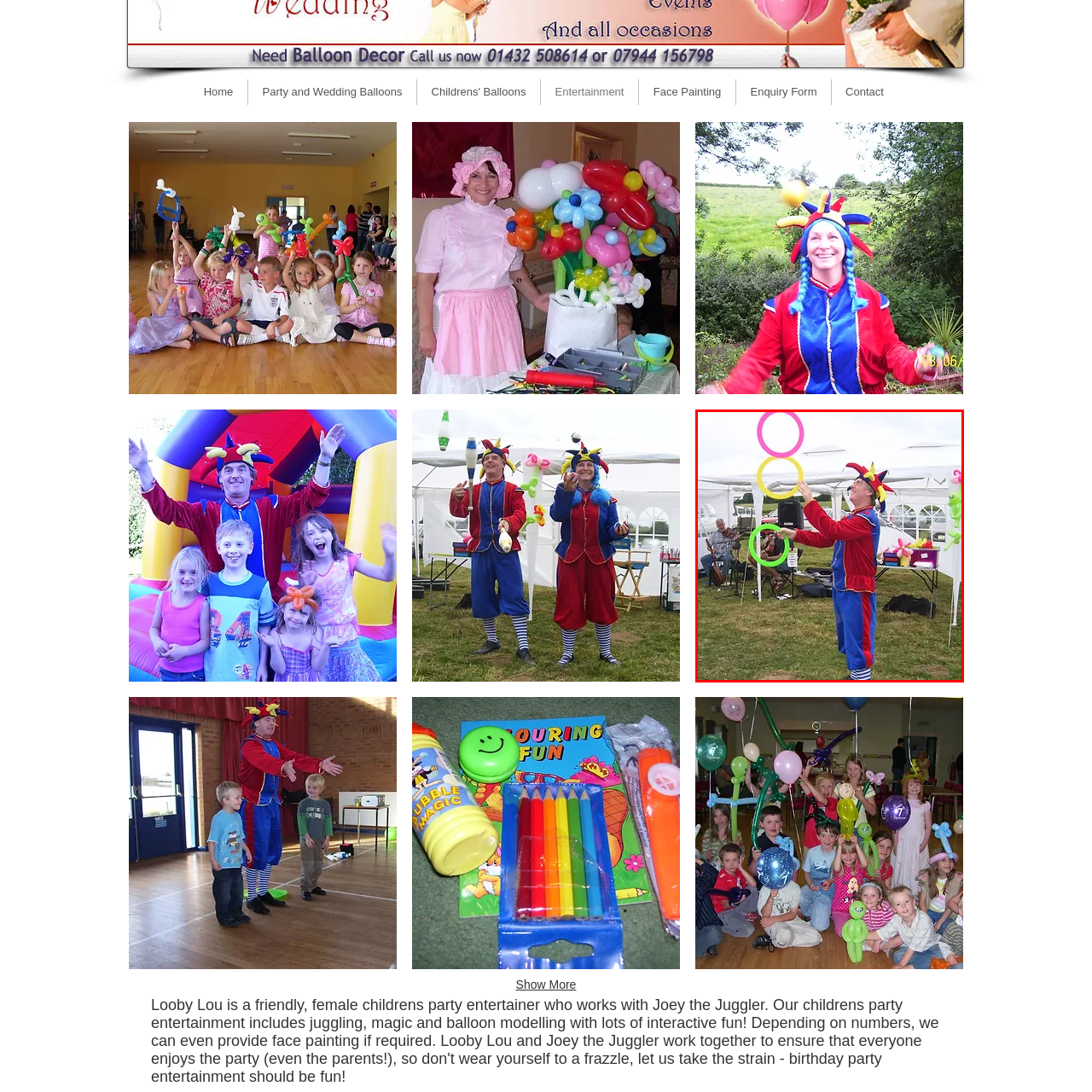Look at the image enclosed by the red boundary and give a detailed answer to the following question, grounding your response in the image's content: 
What is the purpose of the tented area?

The caption describes the backdrop as a tented area, which is indicative of a lively event, where children may gather to enjoy entertainment, suggesting that the purpose of the tented area is to host a fun and entertaining event.